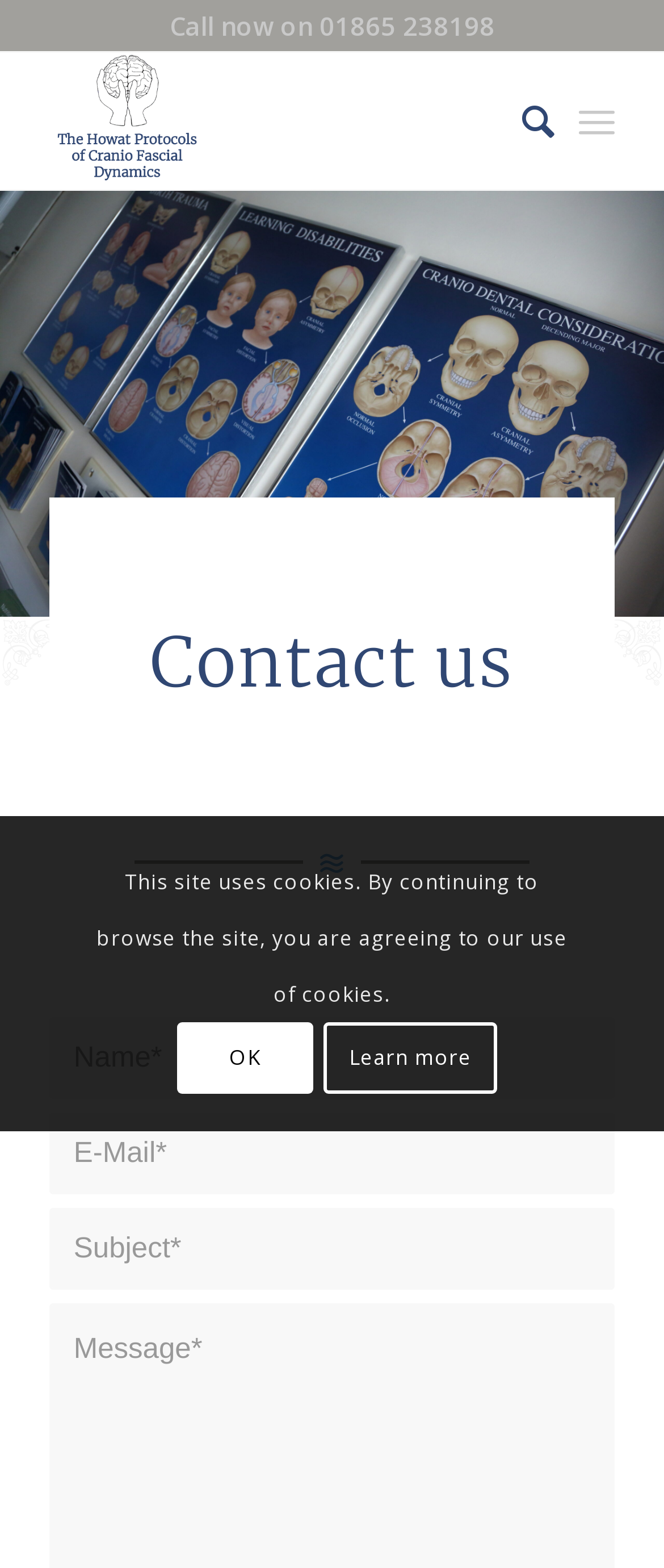Using the description "parent_node: E-Mail * name="avia_2_1" placeholder="E-Mail*"", predict the bounding box of the relevant HTML element.

[0.075, 0.71, 0.925, 0.762]